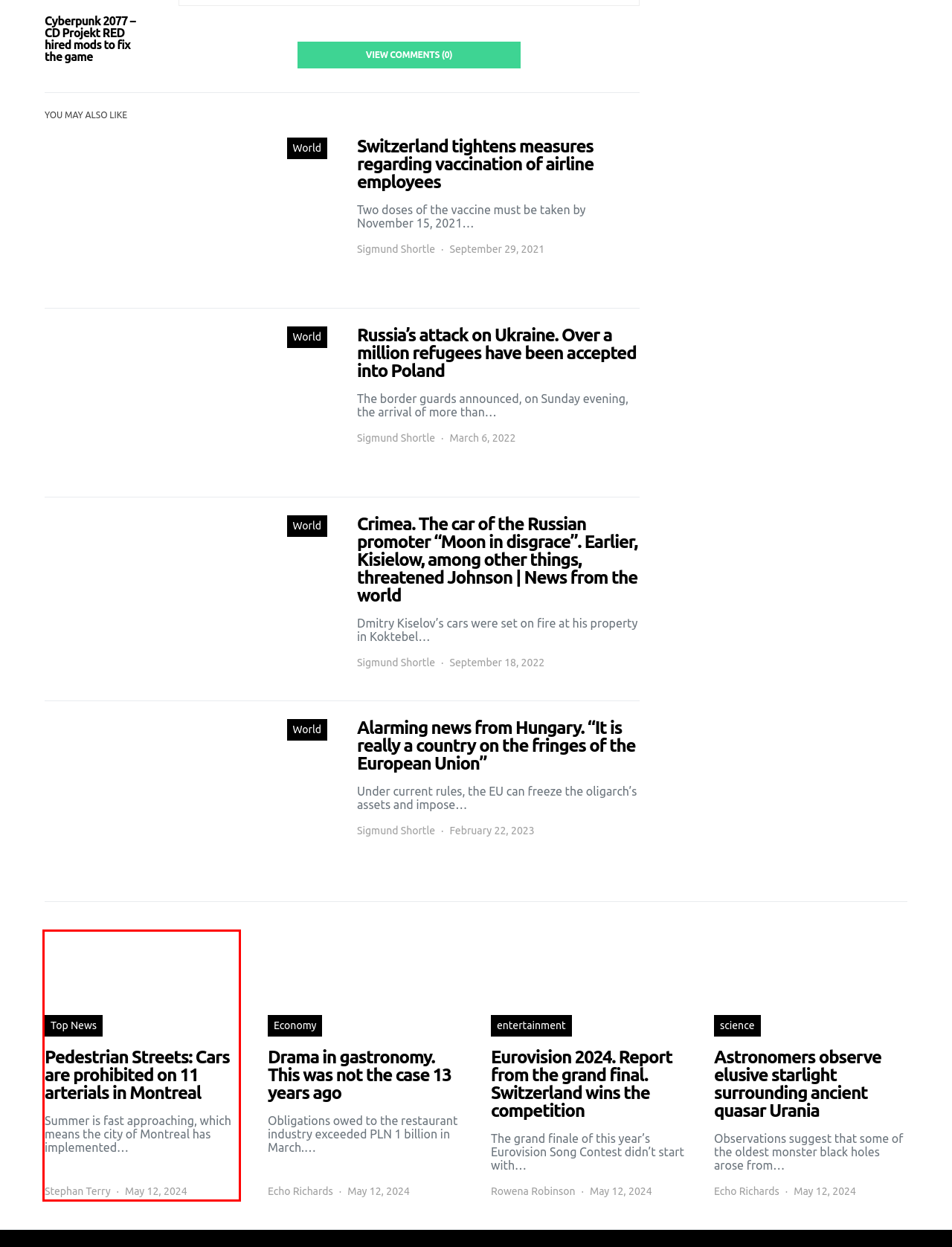A screenshot of a webpage is given, marked with a red bounding box around a UI element. Please select the most appropriate webpage description that fits the new page after clicking the highlighted element. Here are the candidates:
A. Alarming news from Hungary. "It is really a country on the fringes of the European Union"
B. Eurovision 2024. Report from the grand final. Switzerland wins the competition
C. Switzerland tightens measures regarding vaccination of airline employees
D. Astronomers observe elusive starlight surrounding ancient quasar Urania
E. Echo Richards, Author at MoviesOnline
F. Stephan Terry, Author at MoviesOnline
G. Pedestrian Streets: Cars are prohibited on 11 arterials in Montreal
H. Drama in gastronomy. This was not the case 13 years ago

G